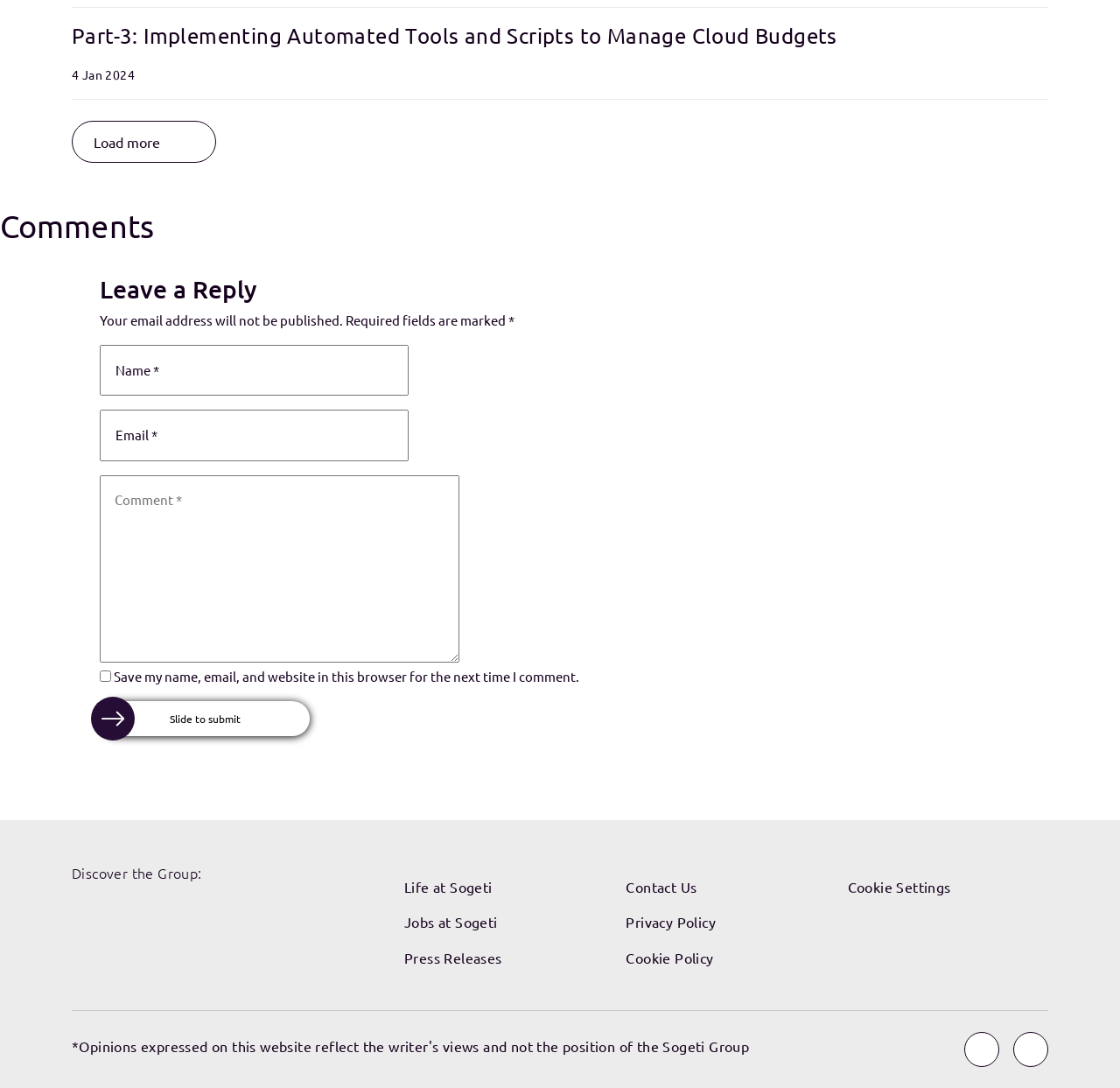Carefully examine the image and provide an in-depth answer to the question: What is the purpose of the checkbox in the comment form?

The checkbox in the comment form has the text 'Save my name, email, and website in this browser for the next time I comment.' This suggests that the purpose of the checkbox is to save the user's data for future comments.